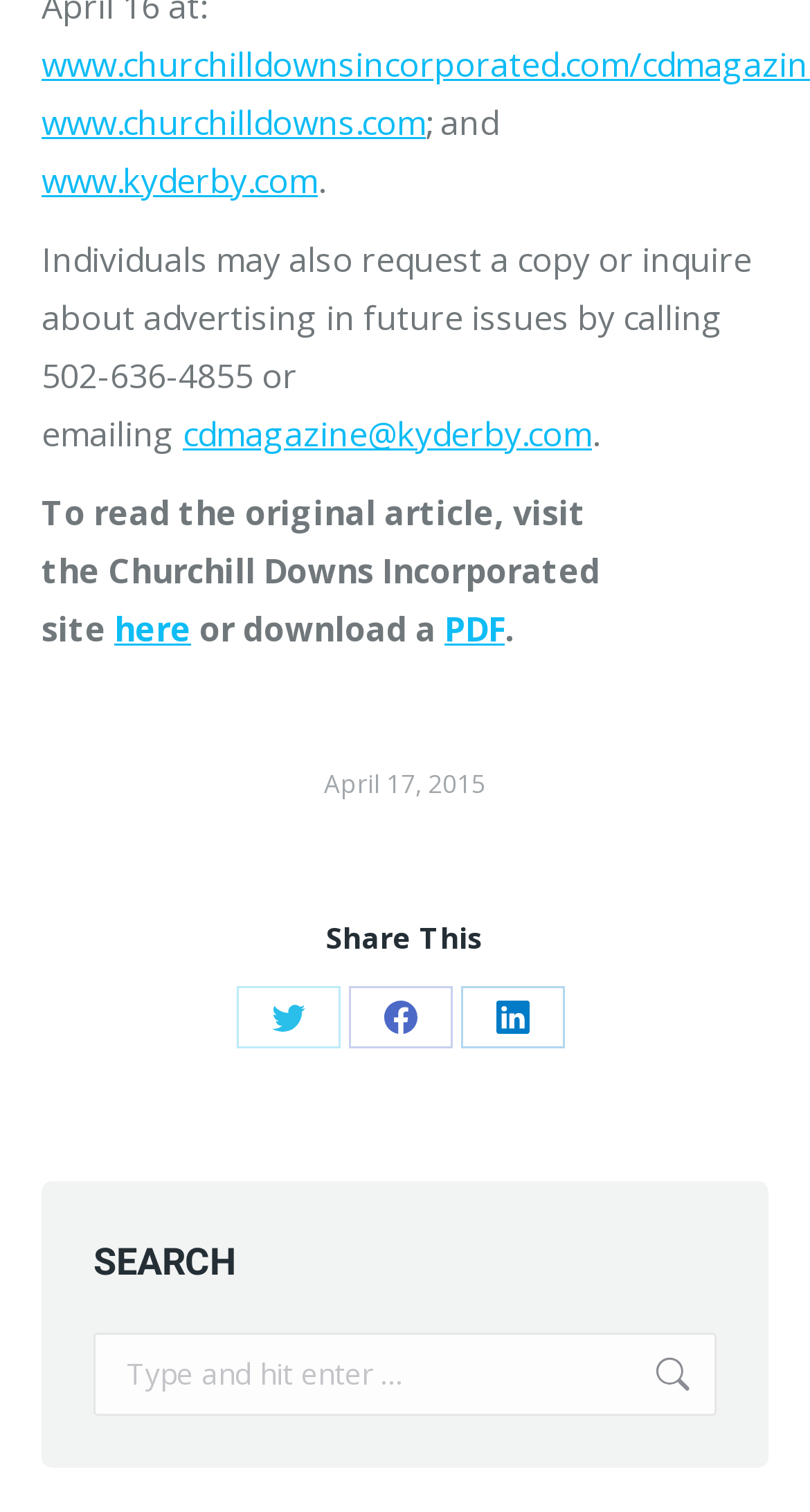How many social media platforms can you share this article on?
Please provide an in-depth and detailed response to the question.

There are three social media platforms that you can share this article on, which are Twitter, Facebook, and LinkedIn, as indicated by the links 'Share on Twitter', 'Share on Facebook', and 'Share on LinkedIn' near the bottom of the webpage.